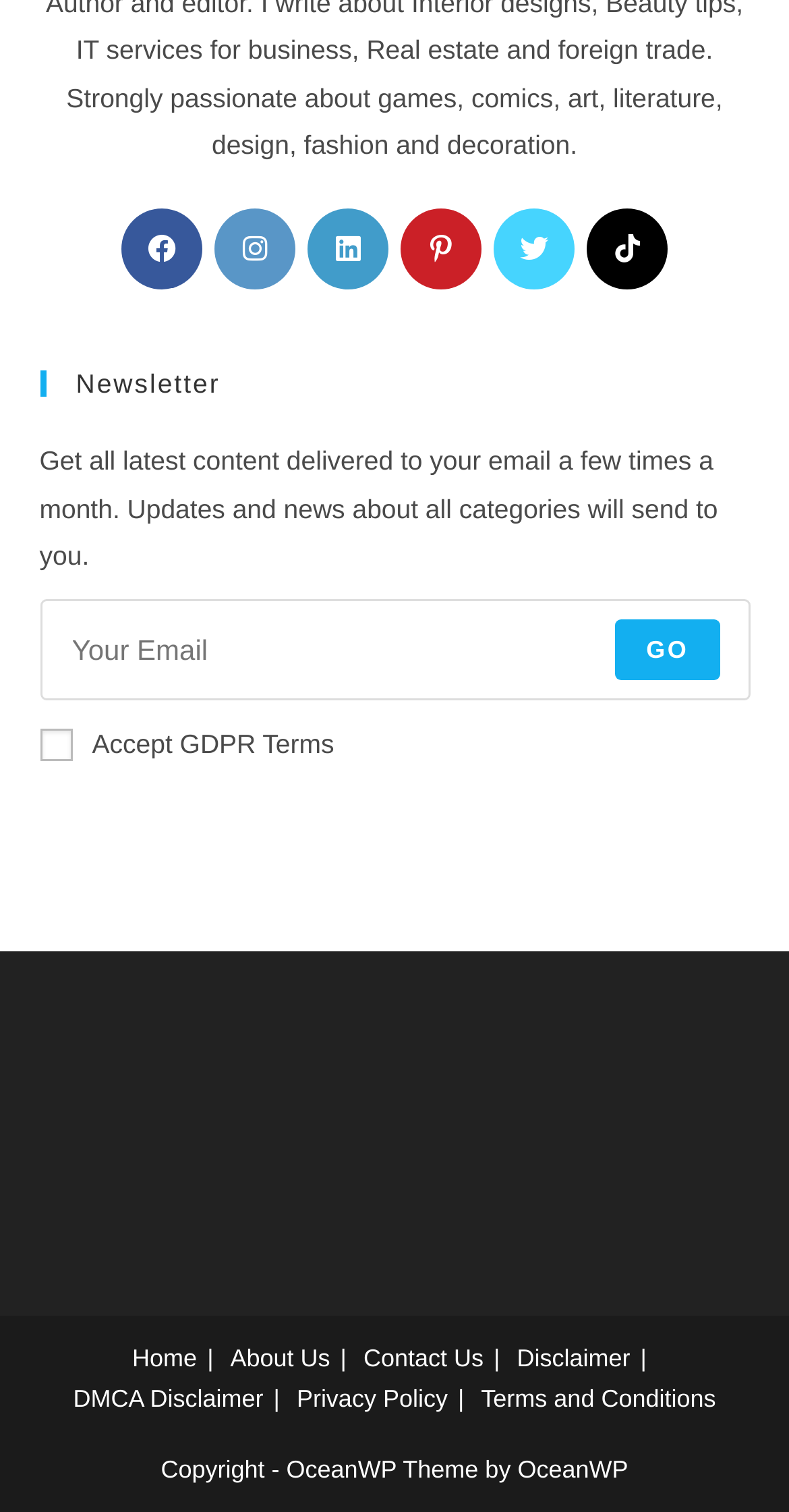Please specify the bounding box coordinates of the clickable region to carry out the following instruction: "Check the GDPR Terms". The coordinates should be four float numbers between 0 and 1, in the format [left, top, right, bottom].

[0.05, 0.481, 0.091, 0.503]